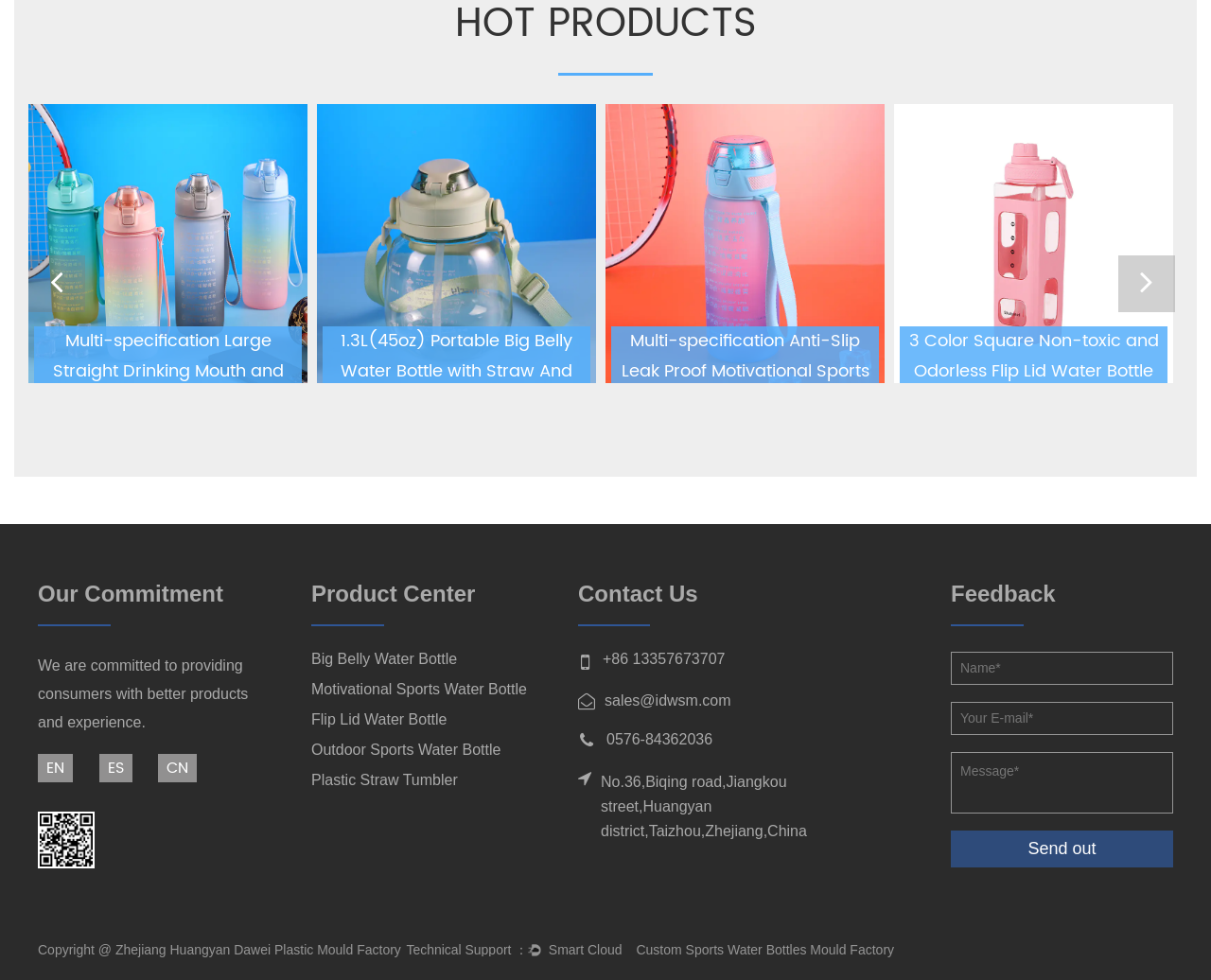Identify the bounding box coordinates for the region to click in order to carry out this instruction: "Enter your name in the feedback form". Provide the coordinates using four float numbers between 0 and 1, formatted as [left, top, right, bottom].

[0.785, 0.665, 0.969, 0.698]